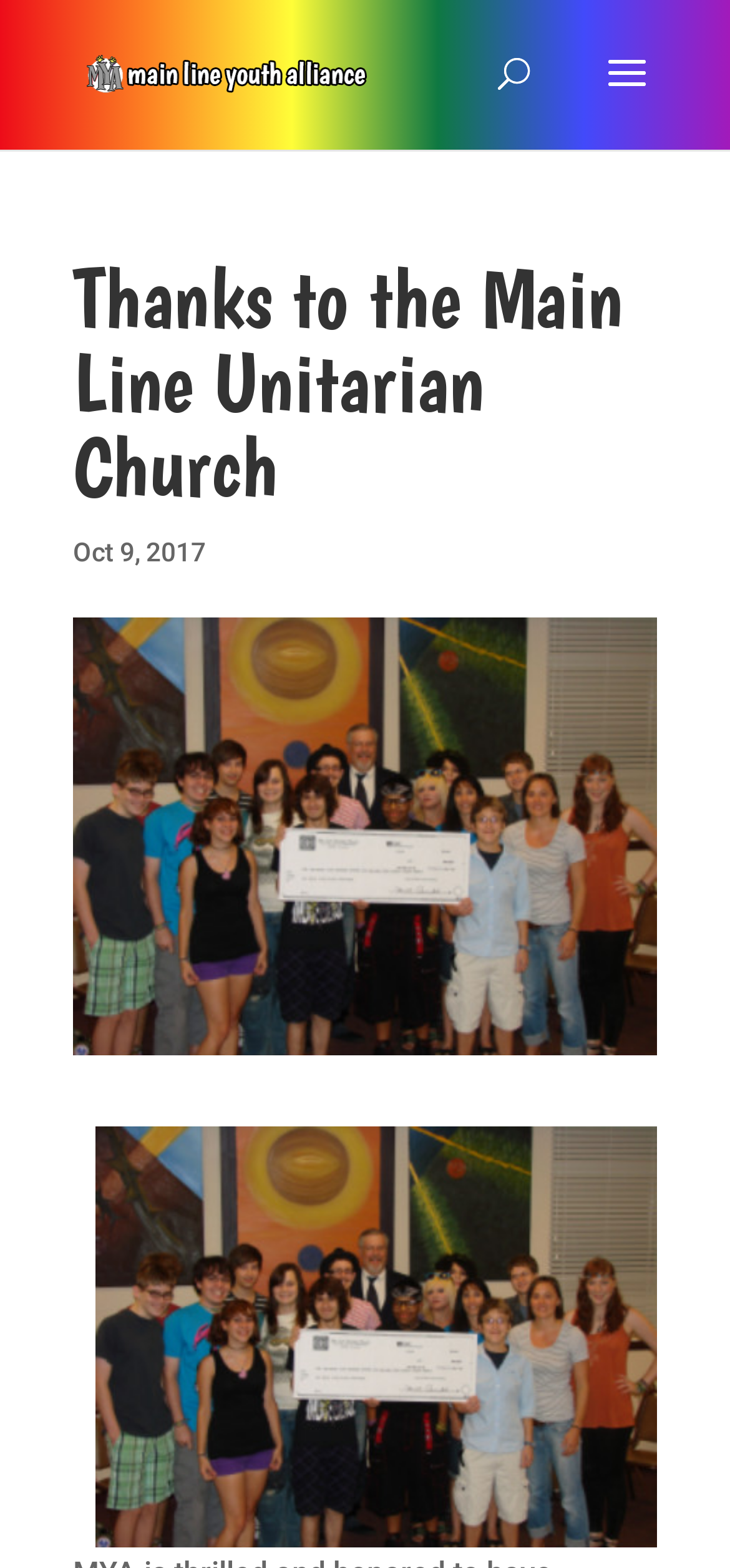Answer succinctly with a single word or phrase:
Is there a search function on the webpage?

Yes